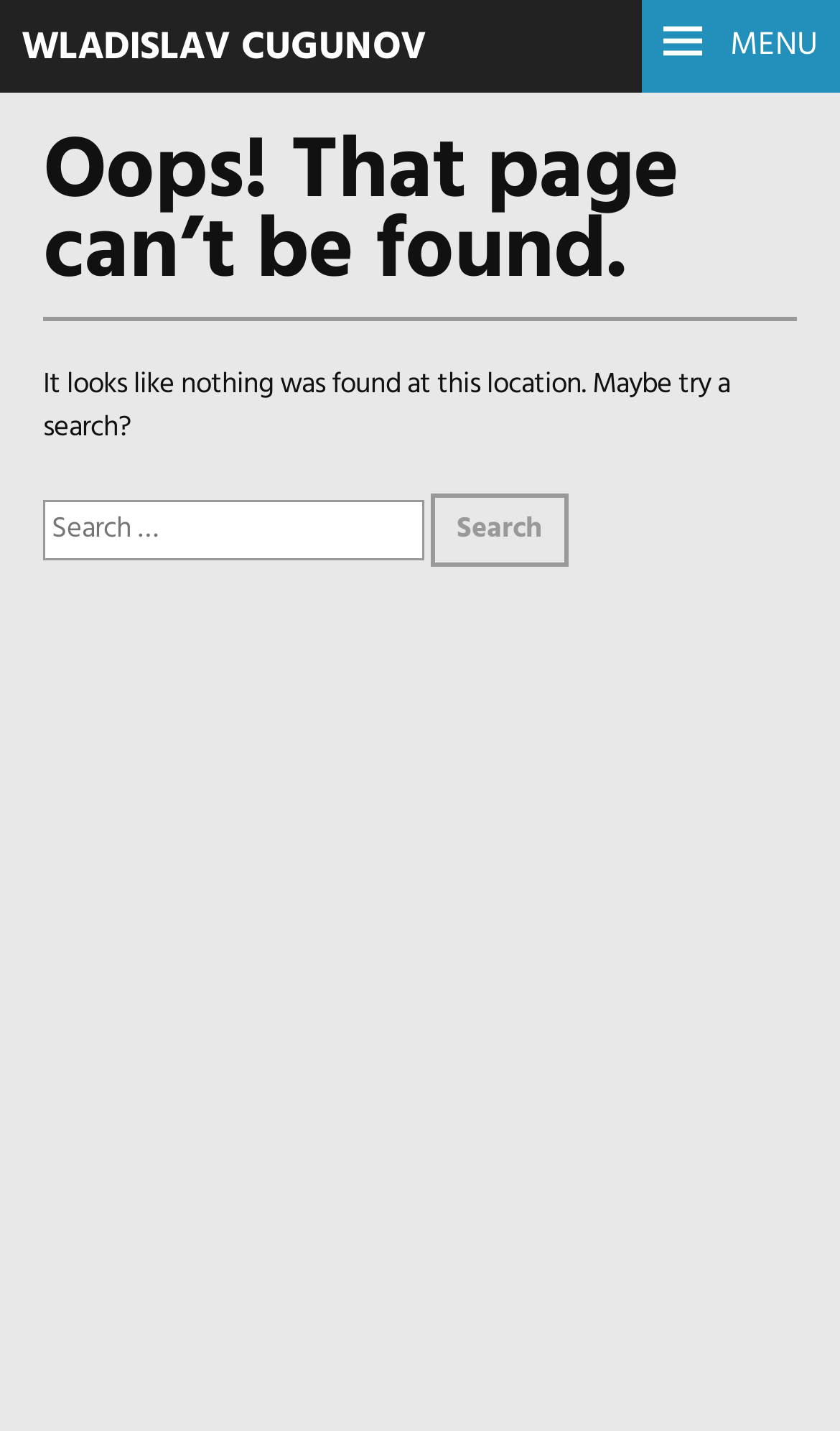What is the purpose of the search box?
Please use the image to provide a one-word or short phrase answer.

Search for content